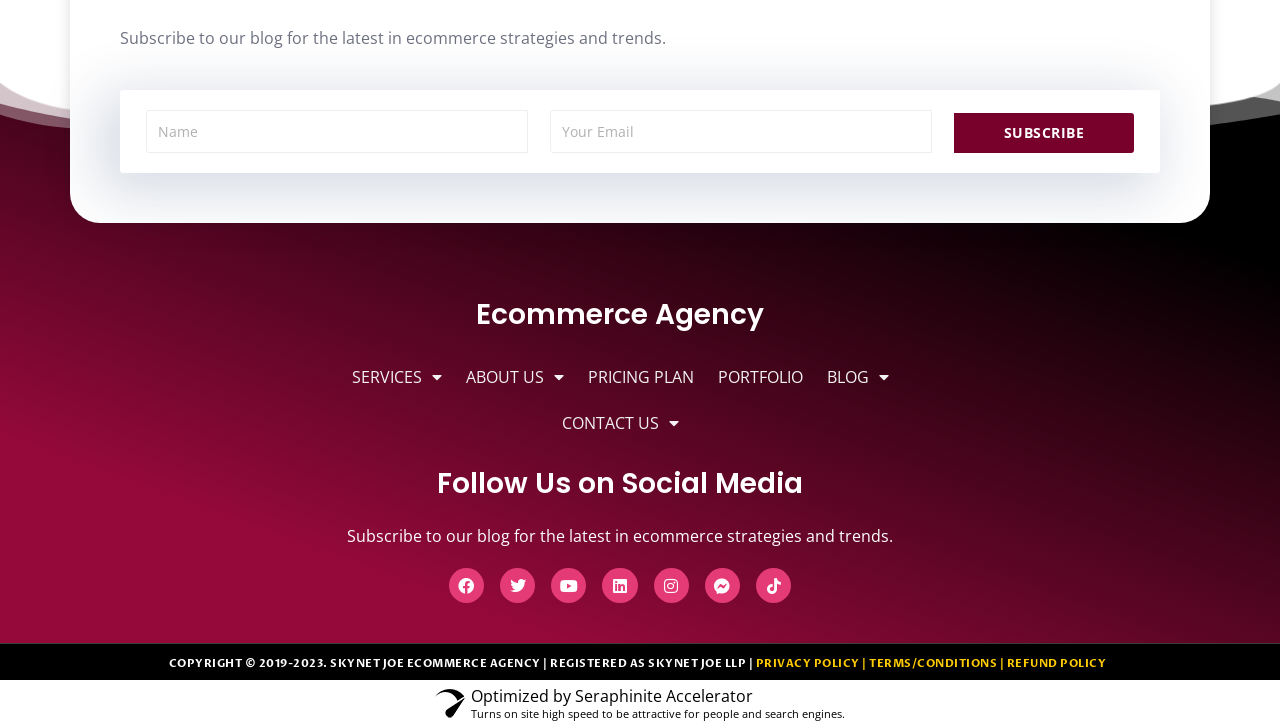Specify the bounding box coordinates of the area that needs to be clicked to achieve the following instruction: "Learn about ecommerce agency".

[0.219, 0.409, 0.75, 0.459]